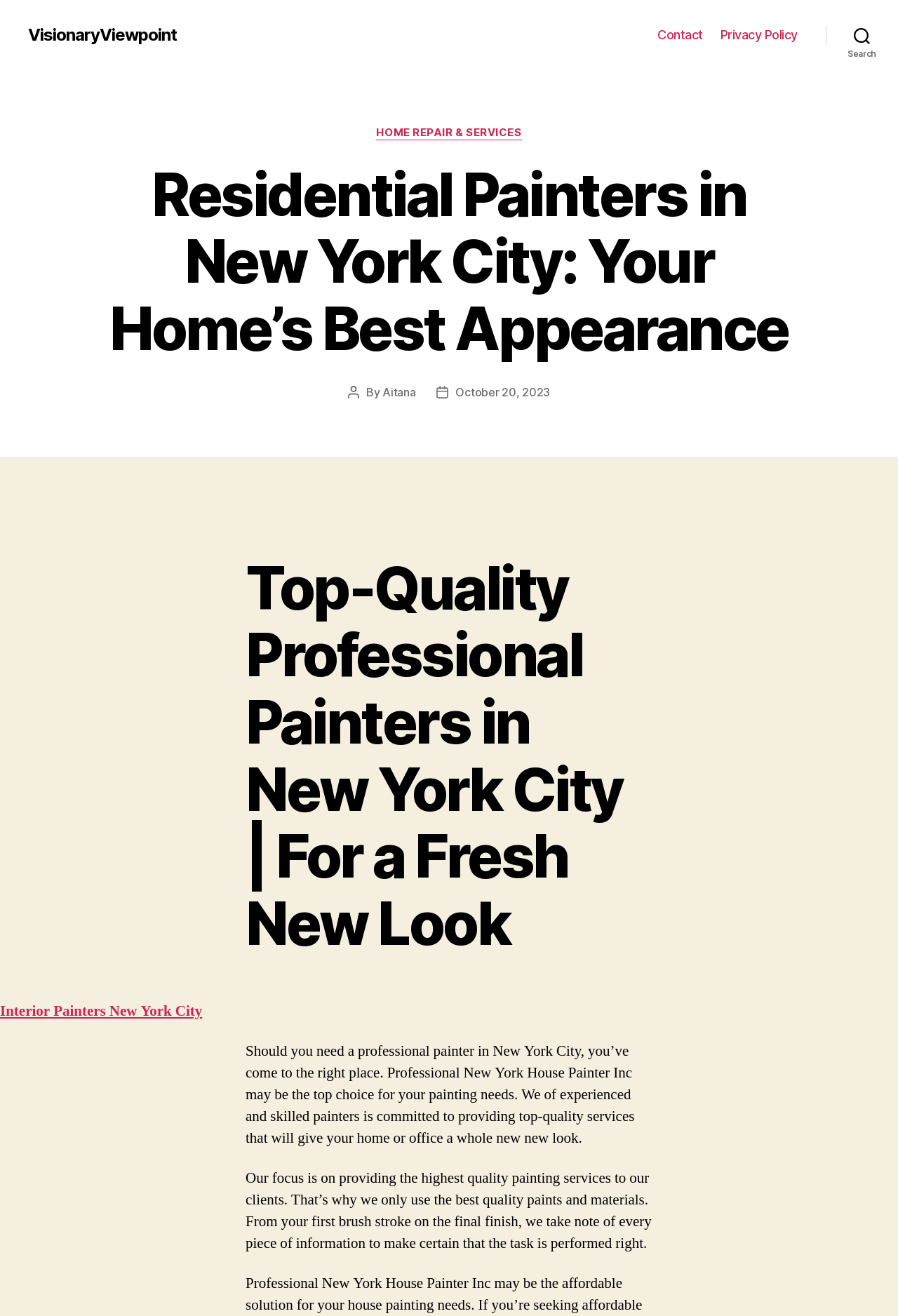Please mark the clickable region by giving the bounding box coordinates needed to complete this instruction: "Search for something".

[0.92, 0.015, 1.0, 0.038]